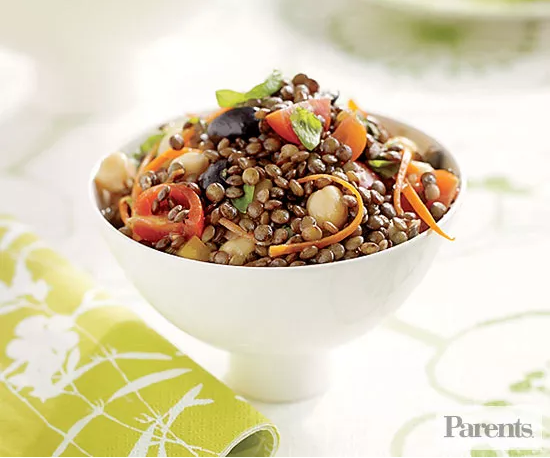Provide an in-depth description of the image you see.

A vibrant bowl of Lentil Salad is beautifully presented, showcasing a medley of cooked lentils interspersed with colorful cherry tomatoes, fresh herbs, and thin slices of carrots, creating a delightful and nutritious dish. The salad is served in a stylish white bowl that stands out against a light, patterned tablecloth, enhancing its appealing appearance. Accompanying the bowl is a green napkin featuring a botanical design, adding a touch of elegance to the setting. This recipe is a perfect way to incorporate essential nutrients, such as folate and protein, into your diet, particularly beneficial during pregnancy, as lentils are known for their high nutritional value and versatility in meals.